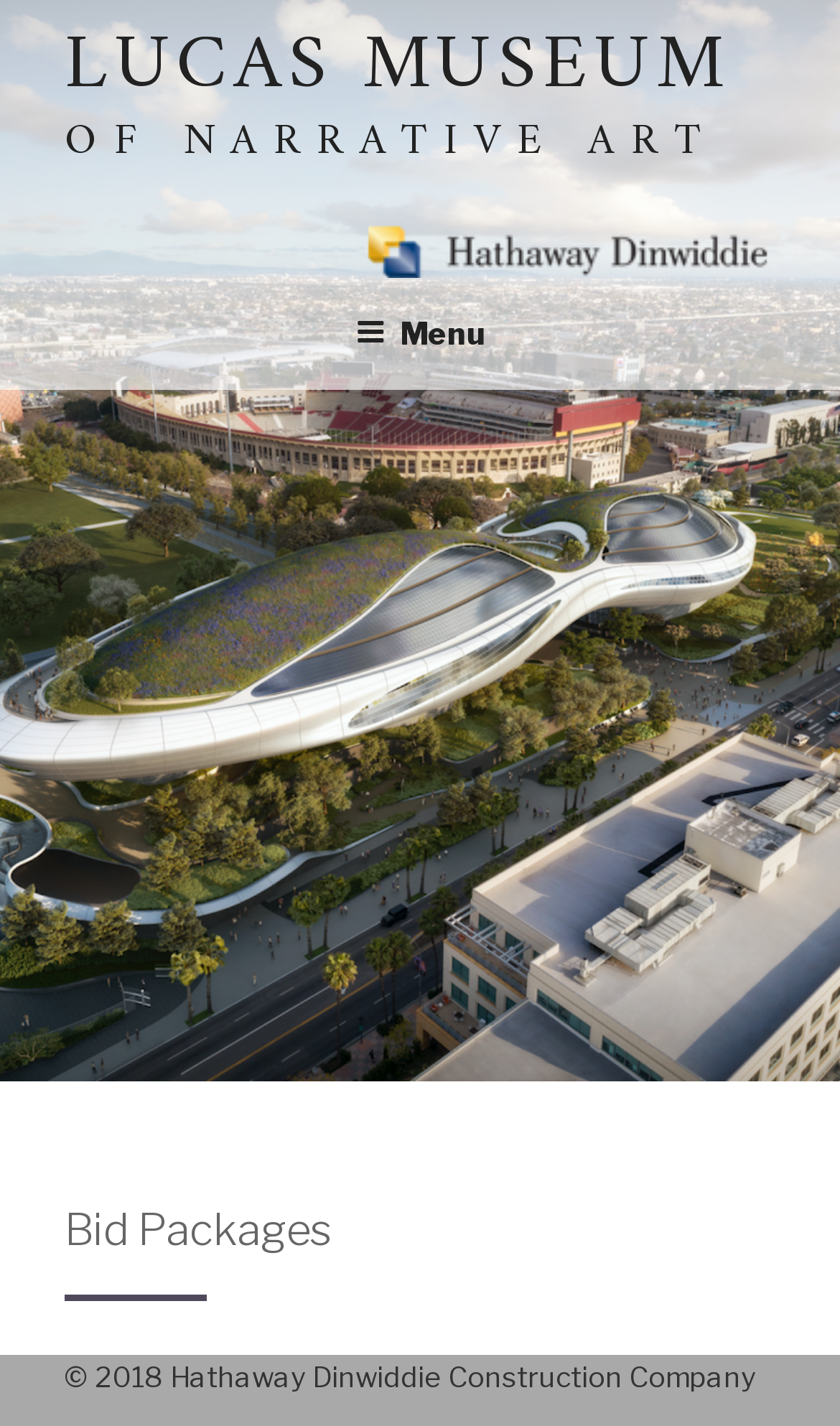Find the bounding box coordinates for the element described here: "Menu".

[0.386, 0.196, 0.614, 0.27]